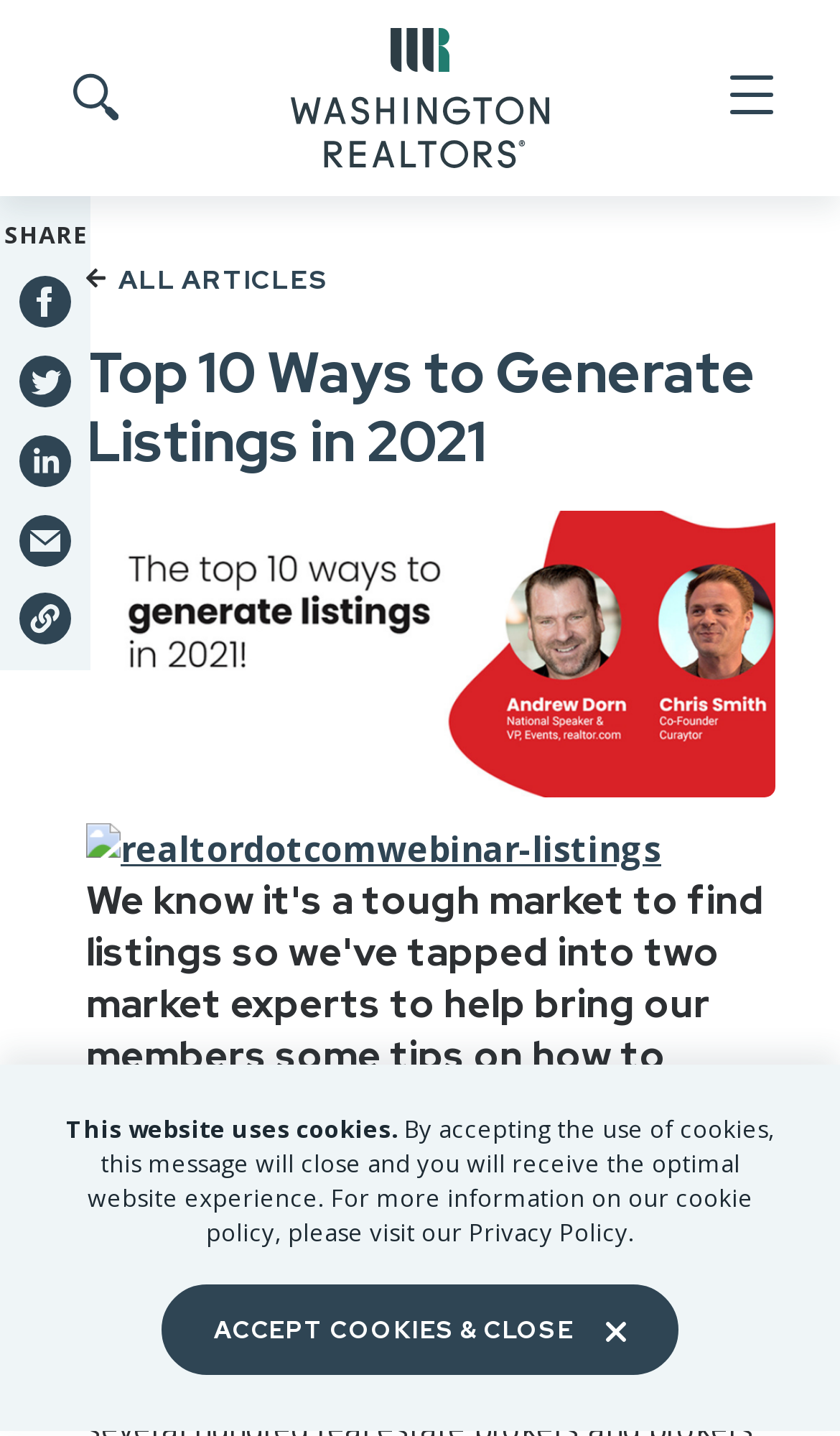Give a concise answer of one word or phrase to the question: 
What is the function of the button with the text 'Toggle Search'?

To open or close the search function